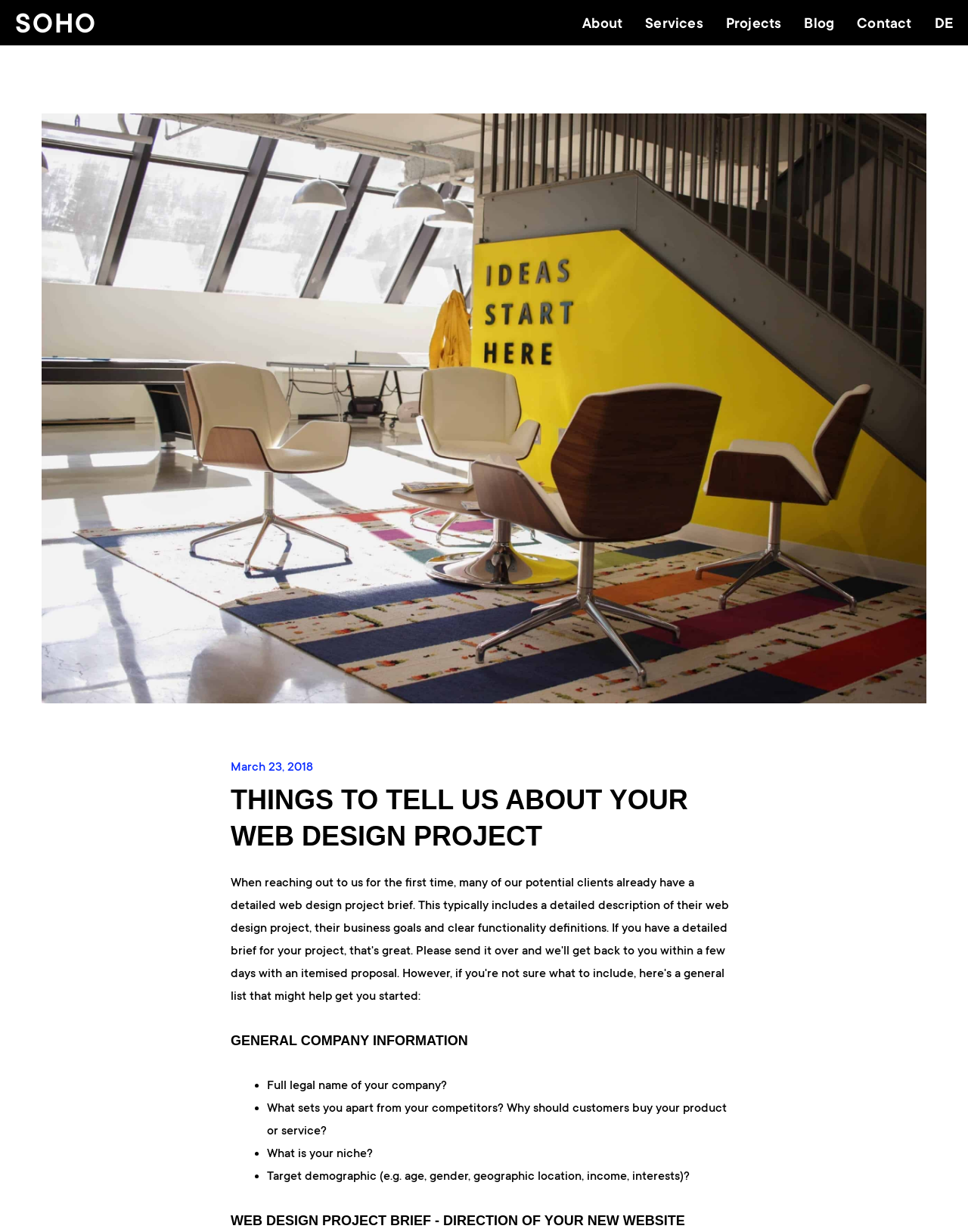Find the bounding box coordinates for the area you need to click to carry out the instruction: "Click on the 'About' link". The coordinates should be four float numbers between 0 and 1, indicated as [left, top, right, bottom].

[0.602, 0.013, 0.667, 0.025]